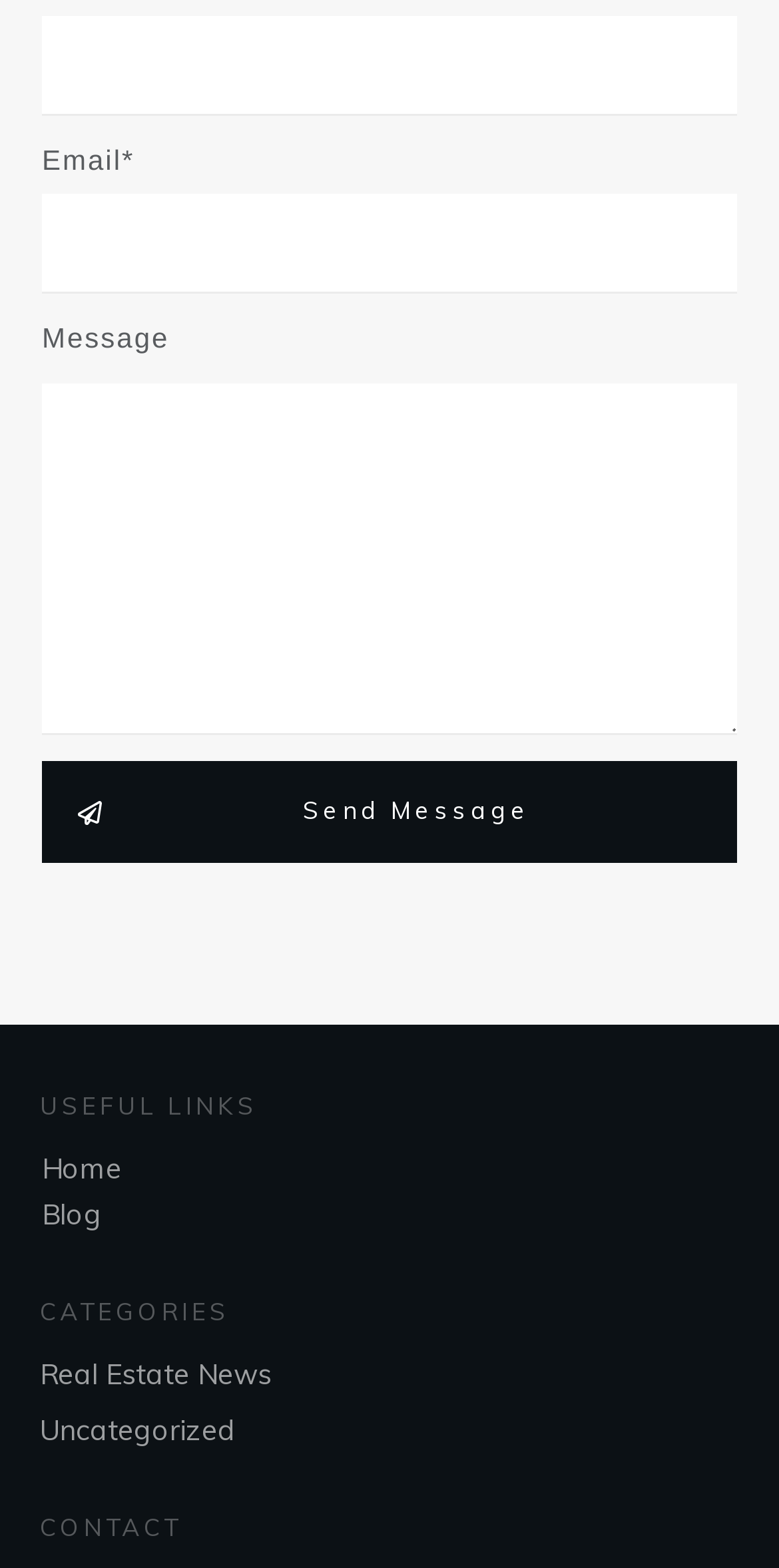Respond to the question below with a concise word or phrase:
What is the main navigation section of the webpage?

USEFUL LINKS